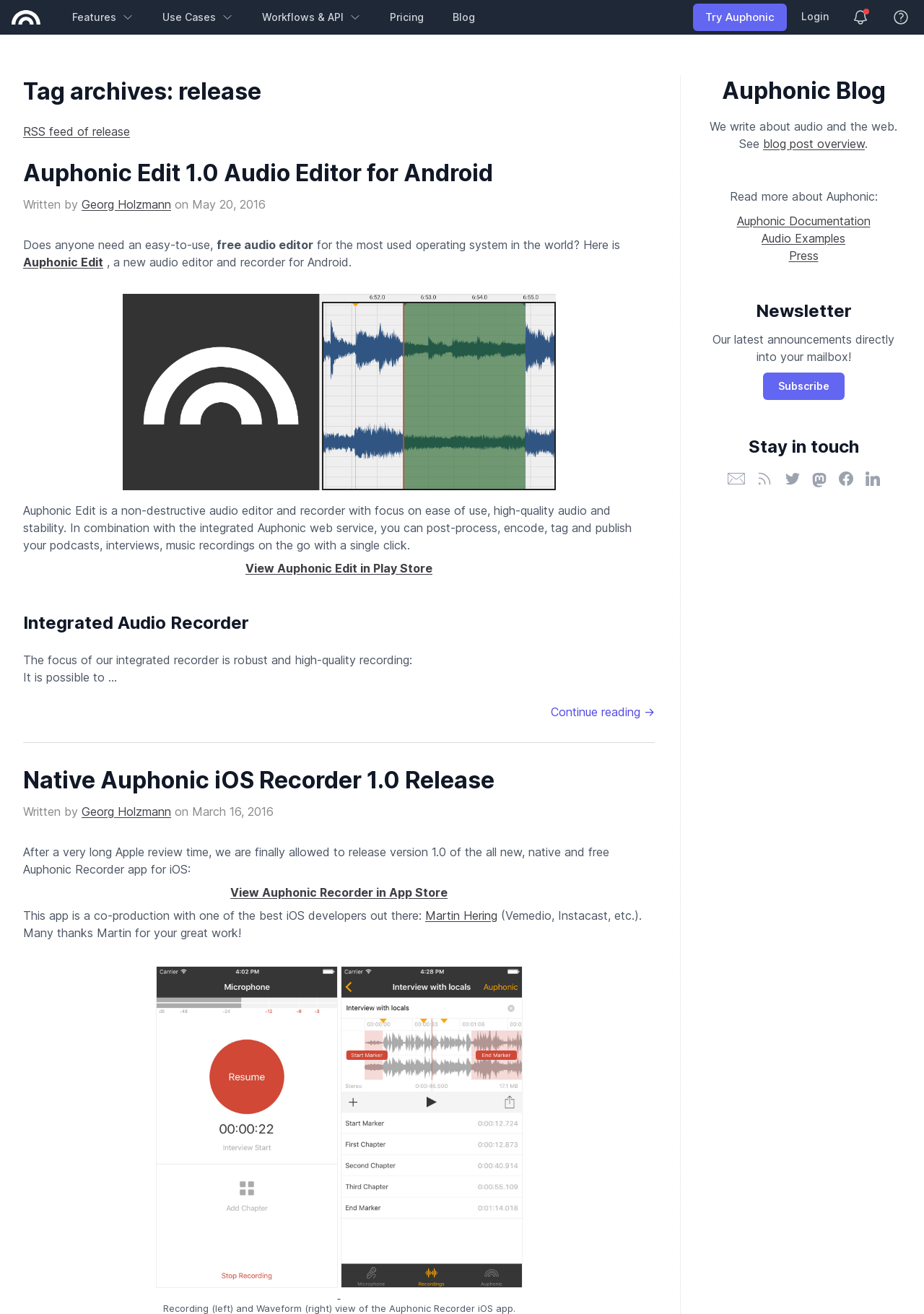Identify the bounding box coordinates of the region that should be clicked to execute the following instruction: "View the 'Auphonic Edit 1.0 Audio Editor for Android' article".

[0.025, 0.12, 0.709, 0.144]